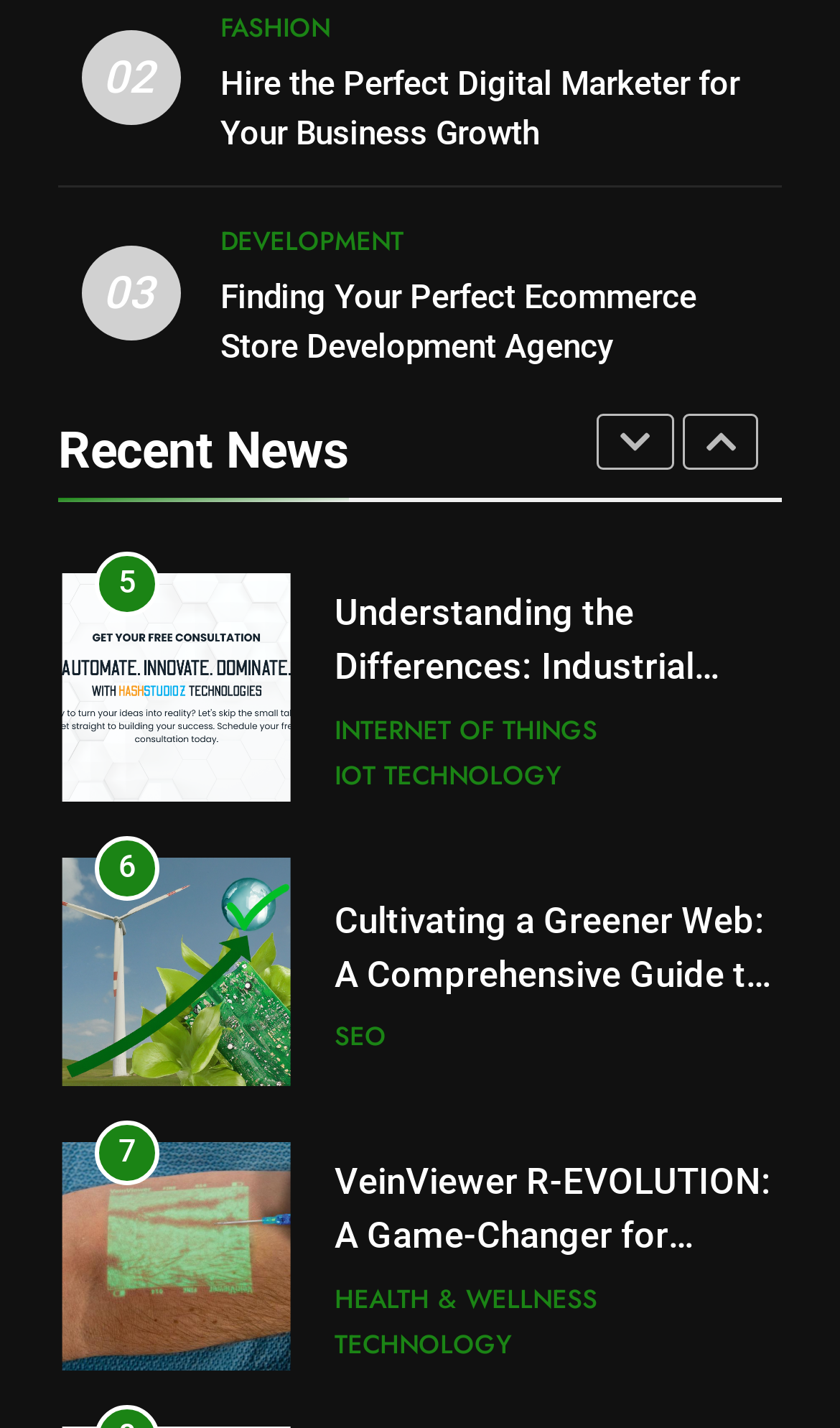Indicate the bounding box coordinates of the element that must be clicked to execute the instruction: "View the image in the third article". The coordinates should be given as four float numbers between 0 and 1, i.e., [left, top, right, bottom].

[0.074, 0.601, 0.347, 0.761]